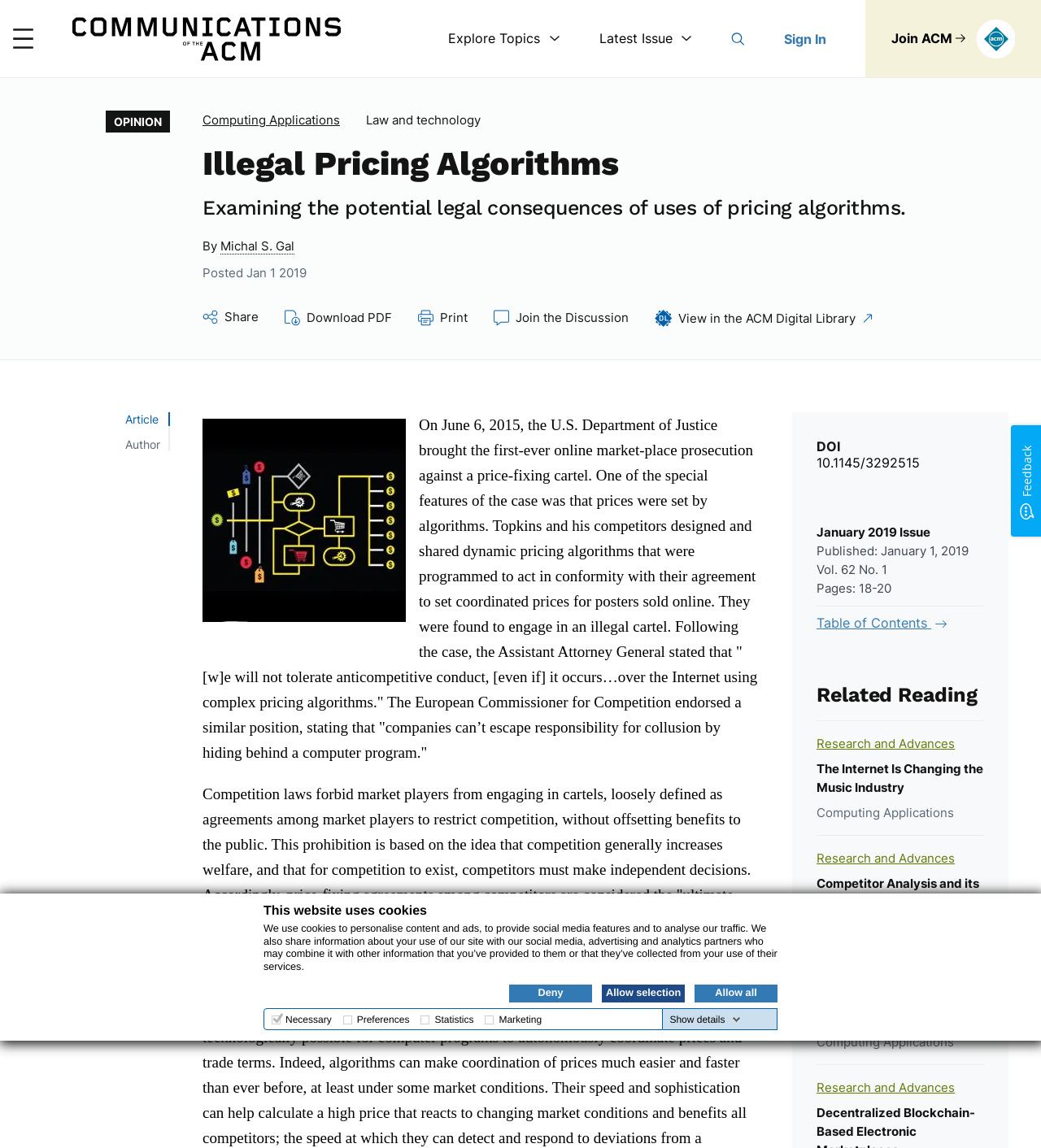Answer the following in one word or a short phrase: 
What is the DOI of the article?

10.1145/3292515